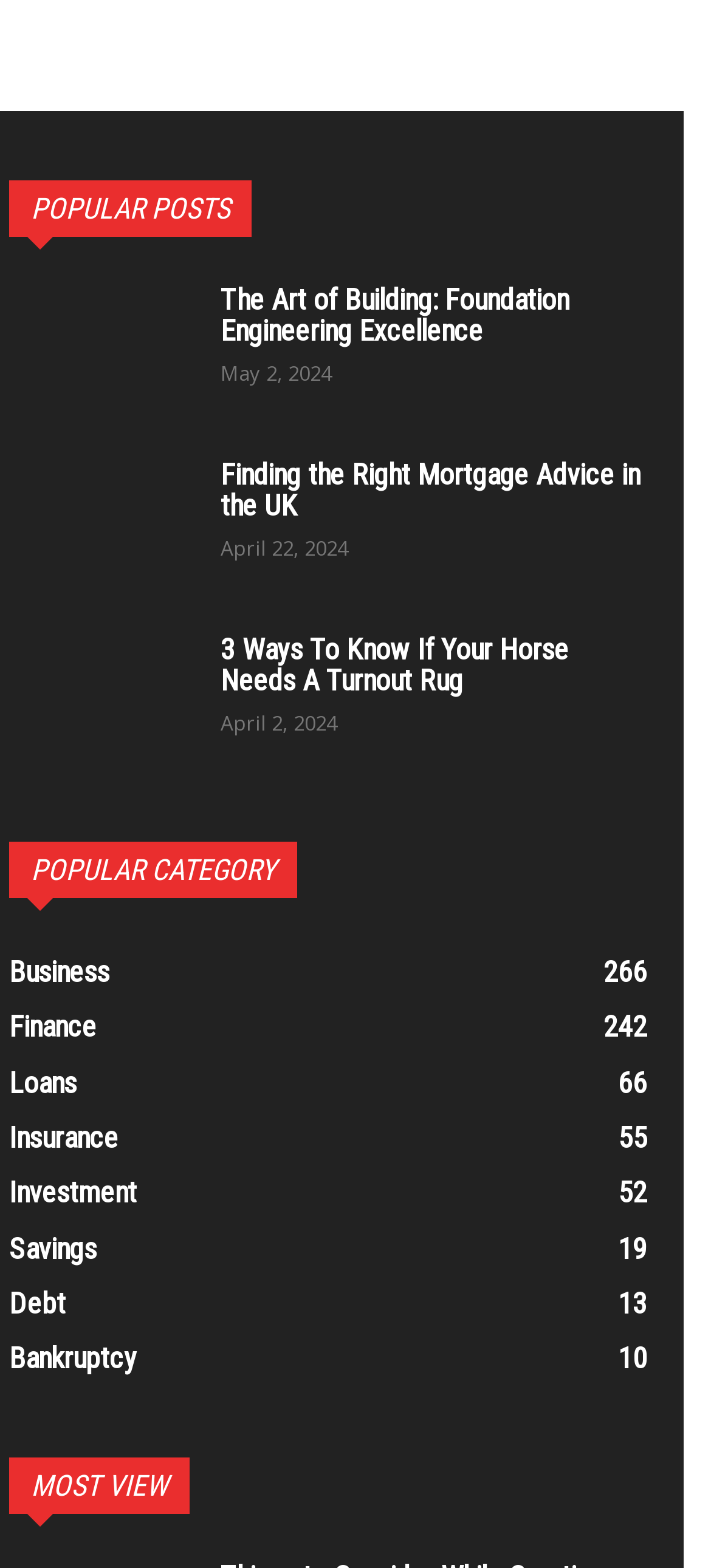Identify the bounding box for the described UI element. Provide the coordinates in (top-left x, top-left y, bottom-right x, bottom-right y) format with values ranging from 0 to 1: Li Nie

None